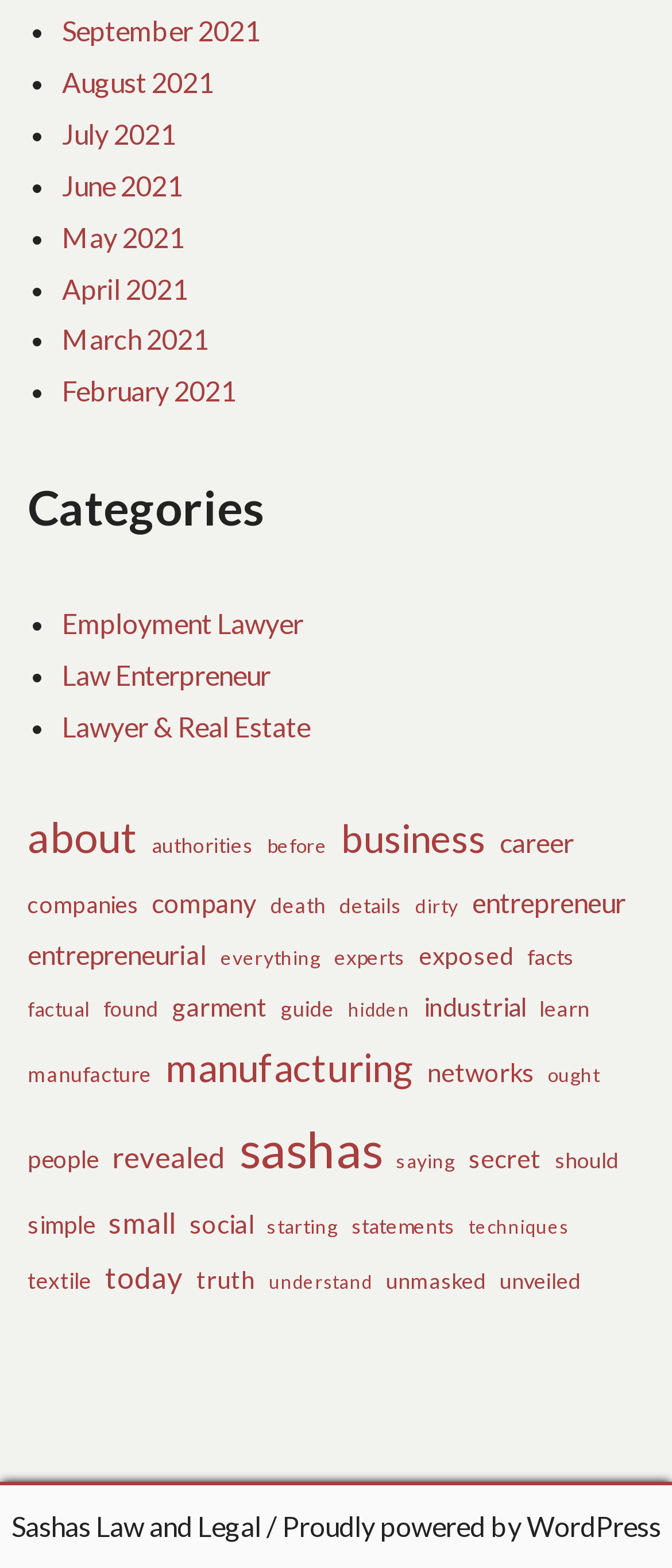Provide a one-word or short-phrase answer to the question:
How many items are in the 'sashas' category?

348